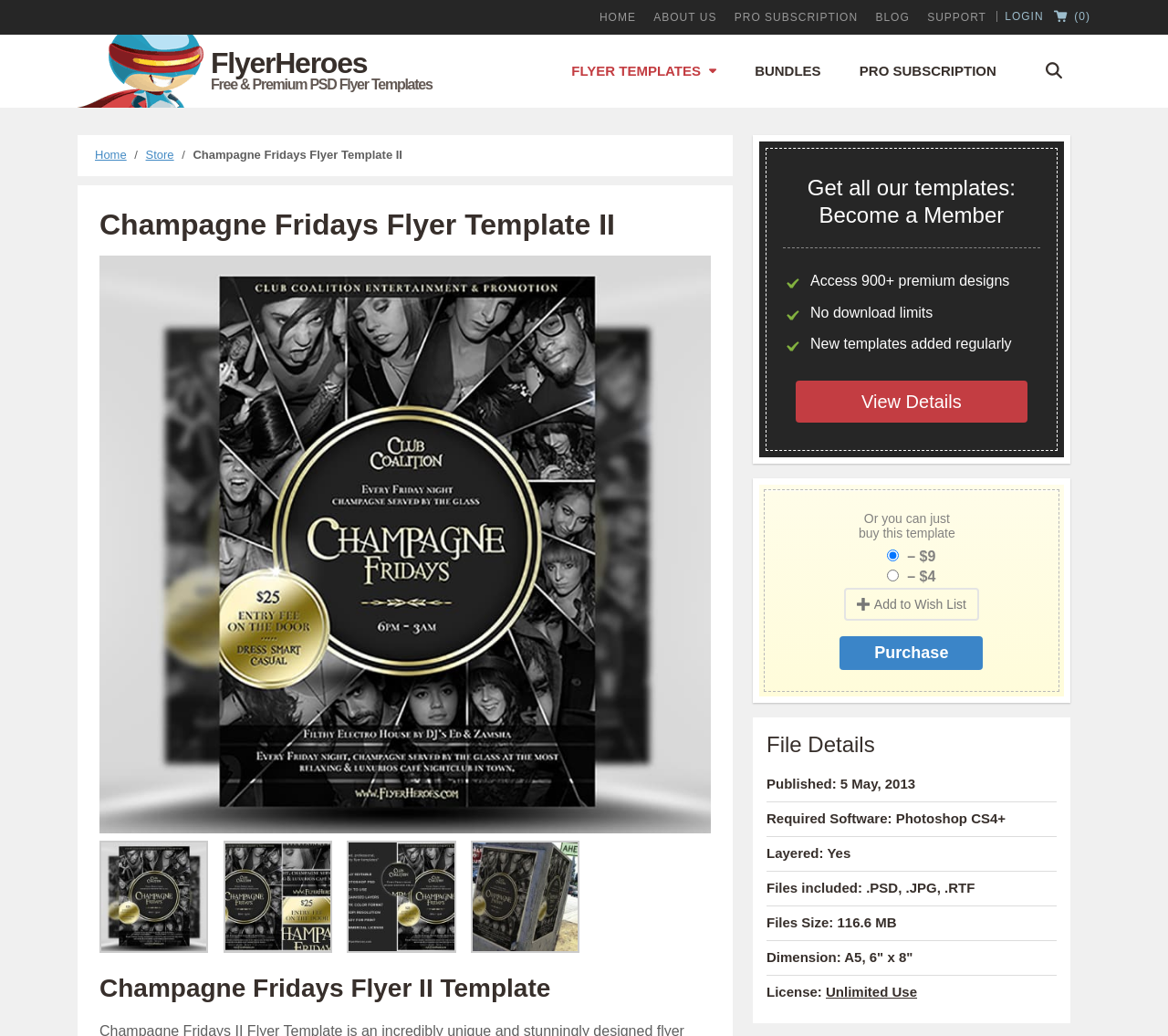How many premium designs can be accessed?
Using the visual information, answer the question in a single word or phrase.

900+